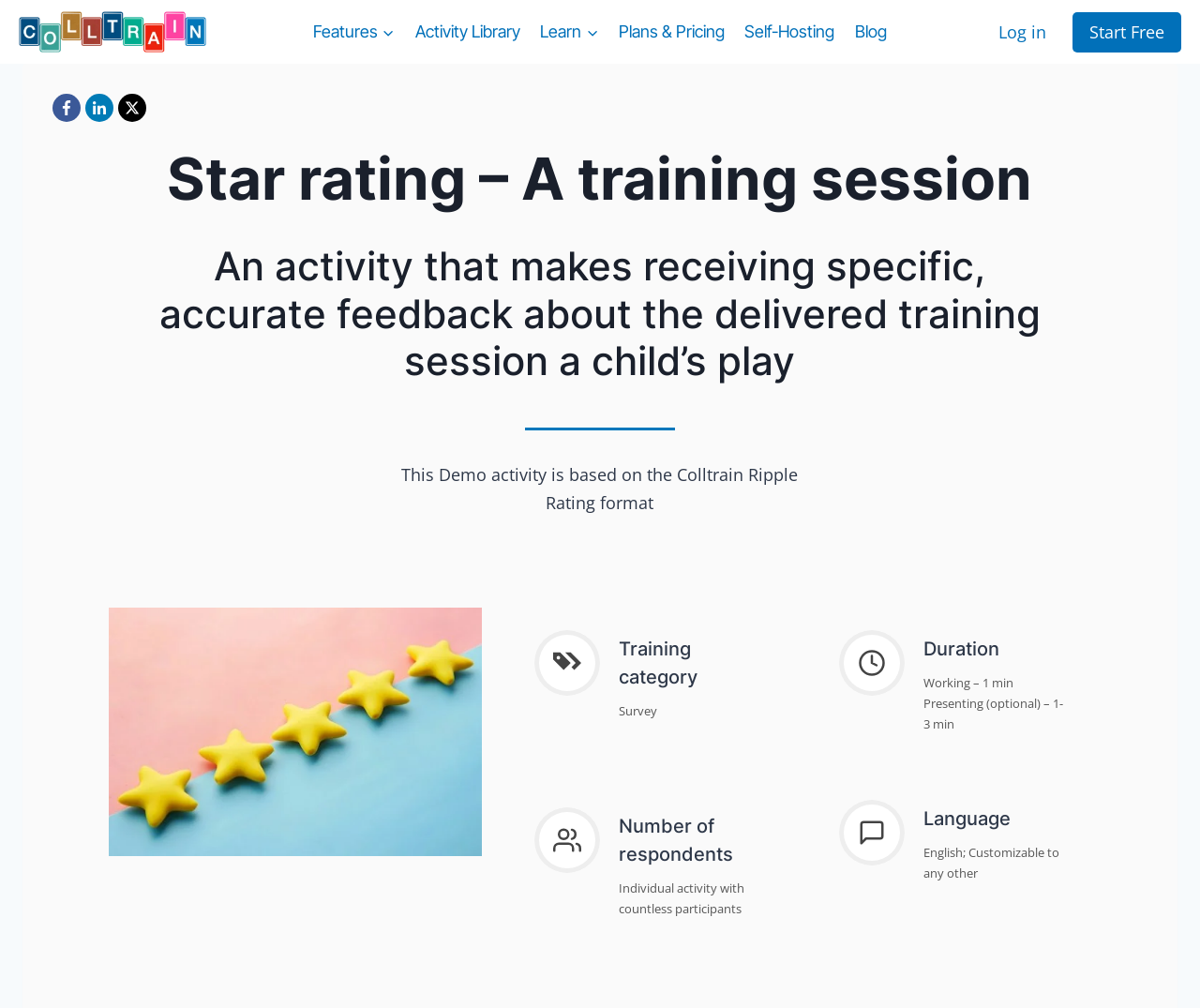What is the language of the activity?
Please use the image to deliver a detailed and complete answer.

I found the answer by looking at the section with the heading 'Language' and the subsequent text 'English; Customizable to any other'.